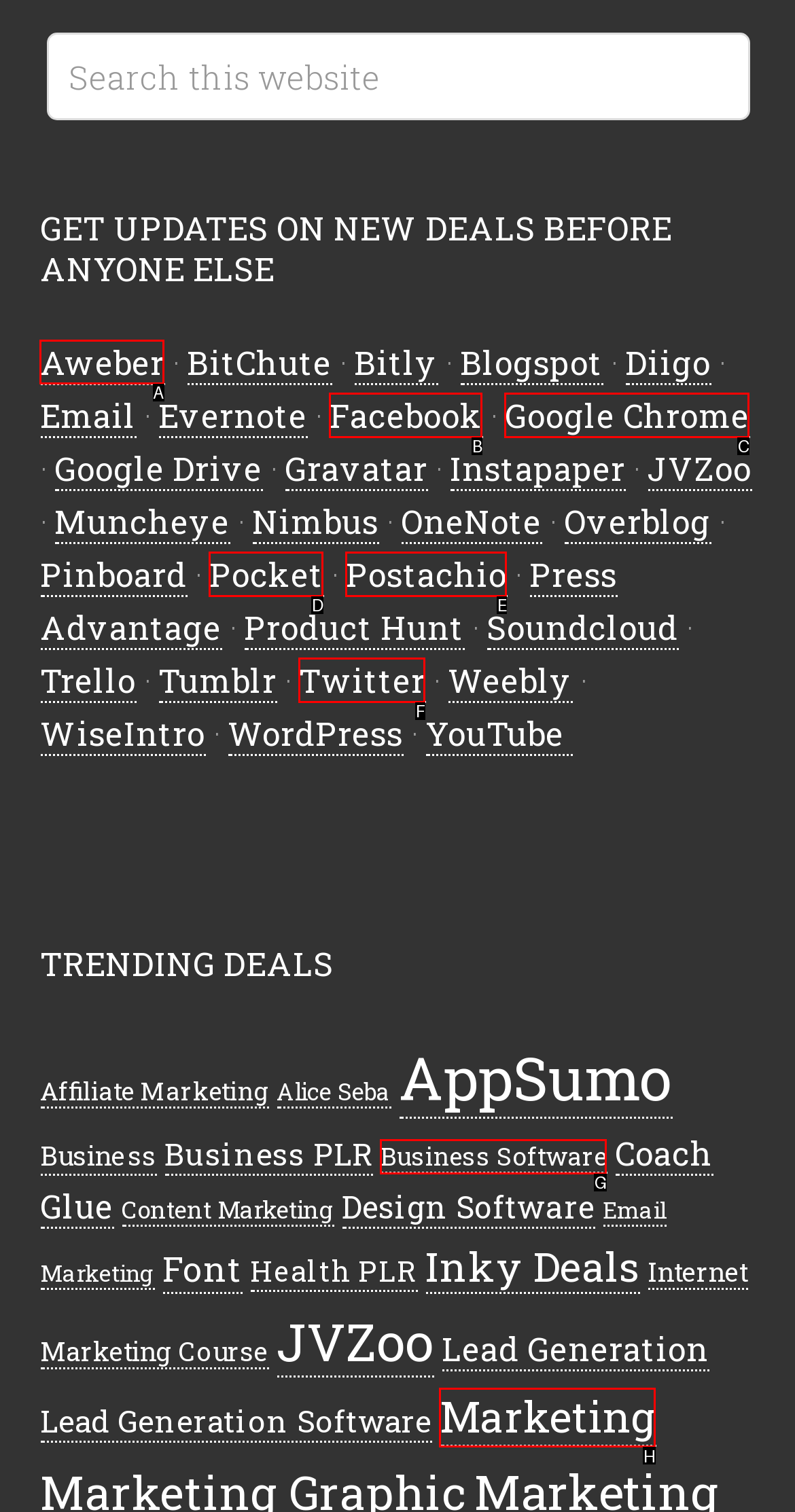Choose the UI element you need to click to carry out the task: Visit Aweber.
Respond with the corresponding option's letter.

A